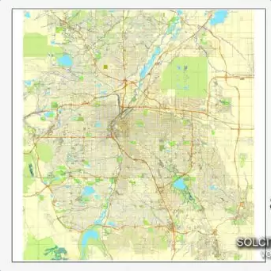With reference to the image, please provide a detailed answer to the following question: What is the purpose of the map?

The caption suggests that the map serves as a practical tool for both creative and practical applications, ideal for urban planners, designers, or anyone seeking insight into the layout of Denver, implying that the purpose of the map is for urban planning and design.